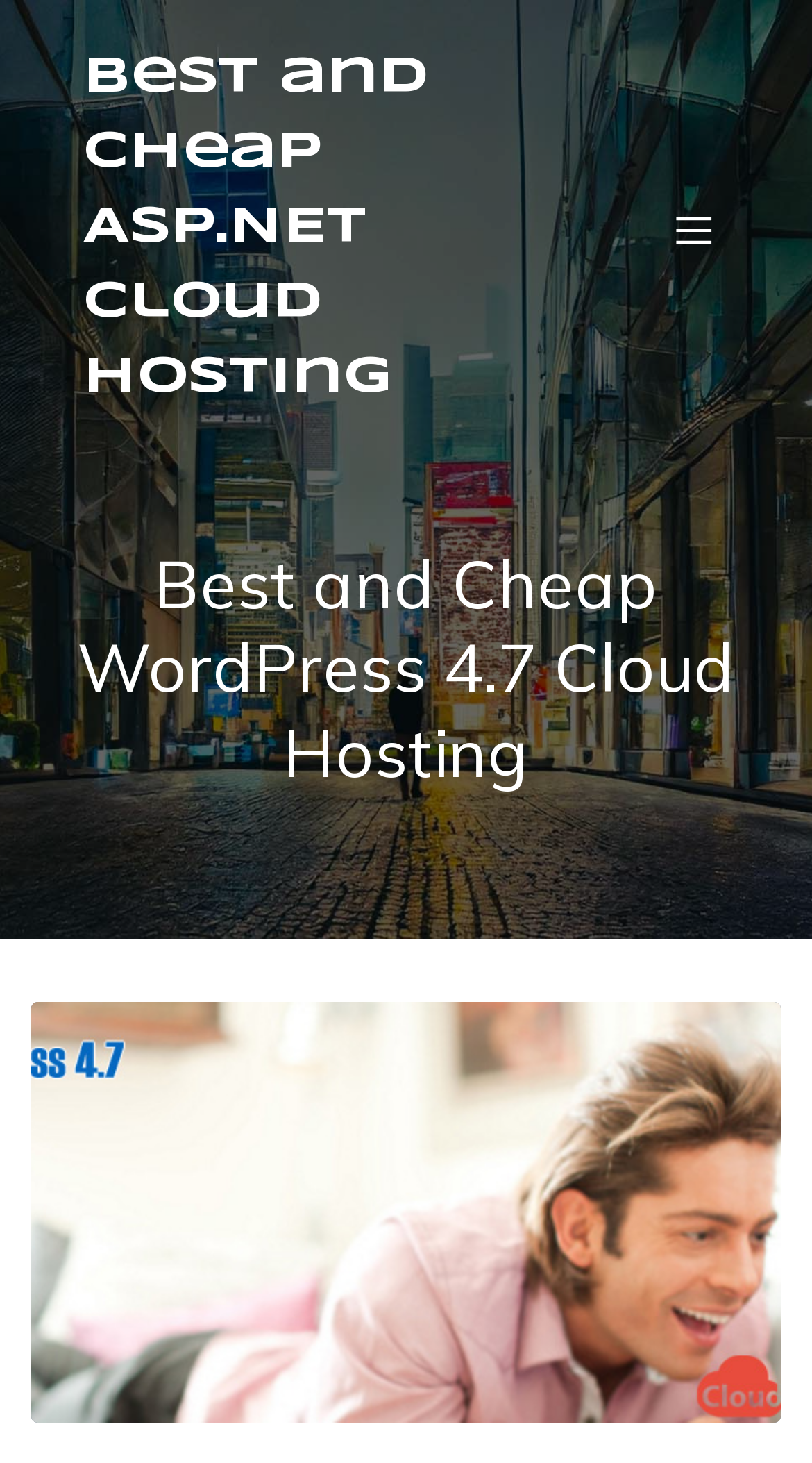Provide the bounding box coordinates in the format (top-left x, top-left y, bottom-right x, bottom-right y). All values are floating point numbers between 0 and 1. Determine the bounding box coordinate of the UI element described as: aria-label="Mobile Menu"

[0.81, 0.132, 0.897, 0.181]